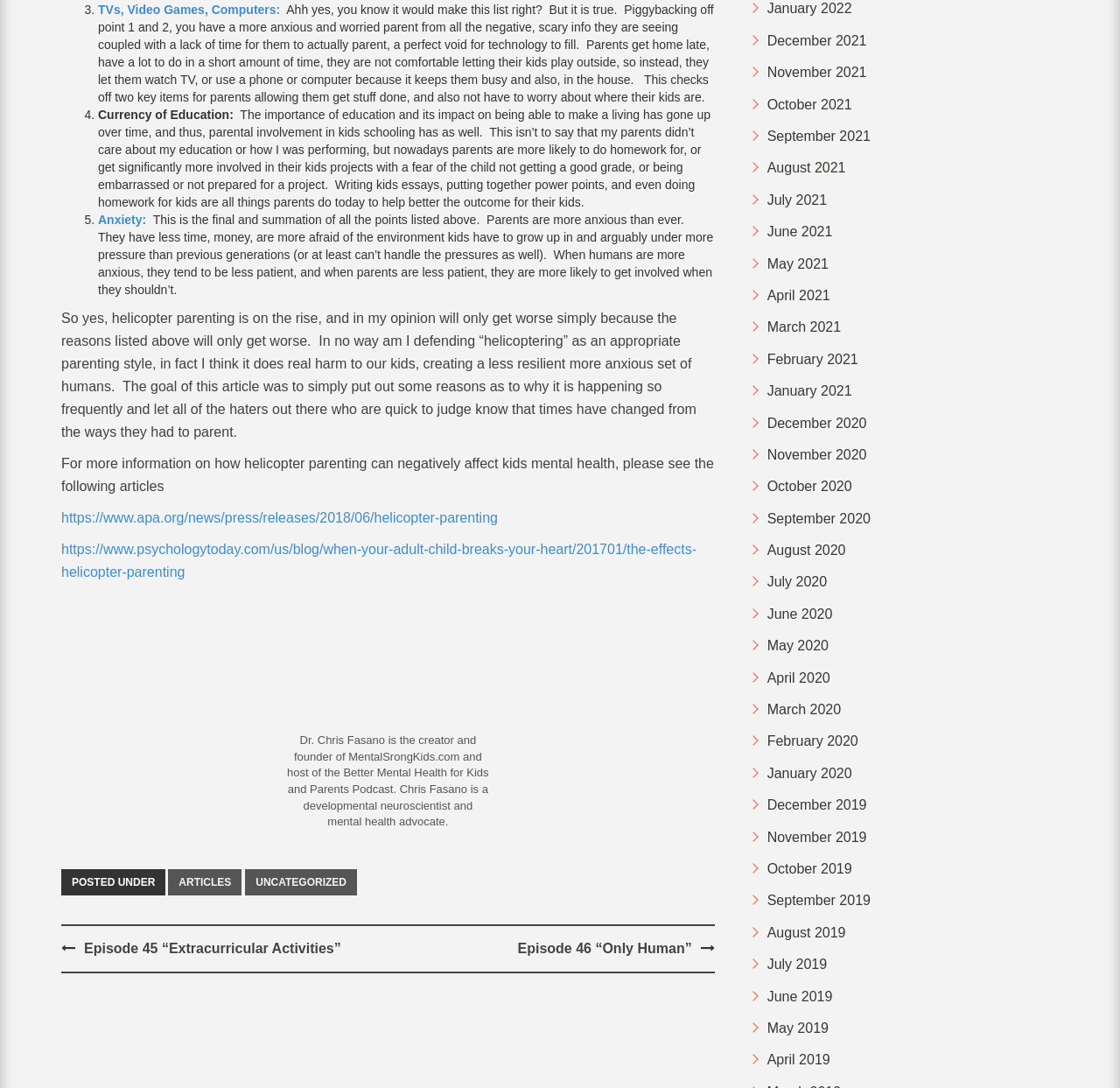Please provide a comprehensive response to the question below by analyzing the image: 
What is the author's opinion on helicopter parenting?

The author's opinion on helicopter parenting is that it does real harm to kids, creating a less resilient and more anxious set of humans, as stated in the text.